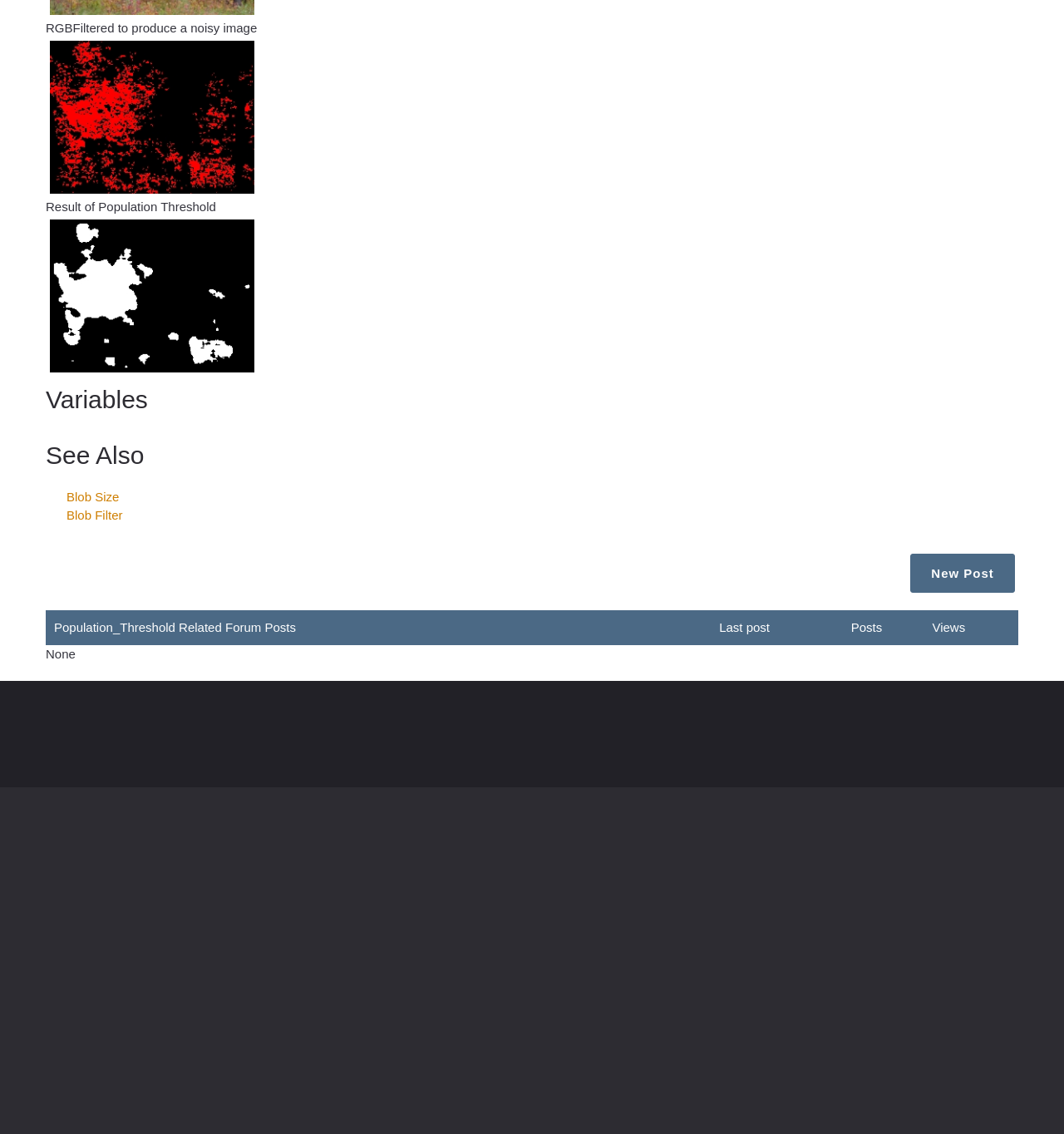How many columns are there in the table located at the bottom of the webpage?
Based on the image, give a one-word or short phrase answer.

4